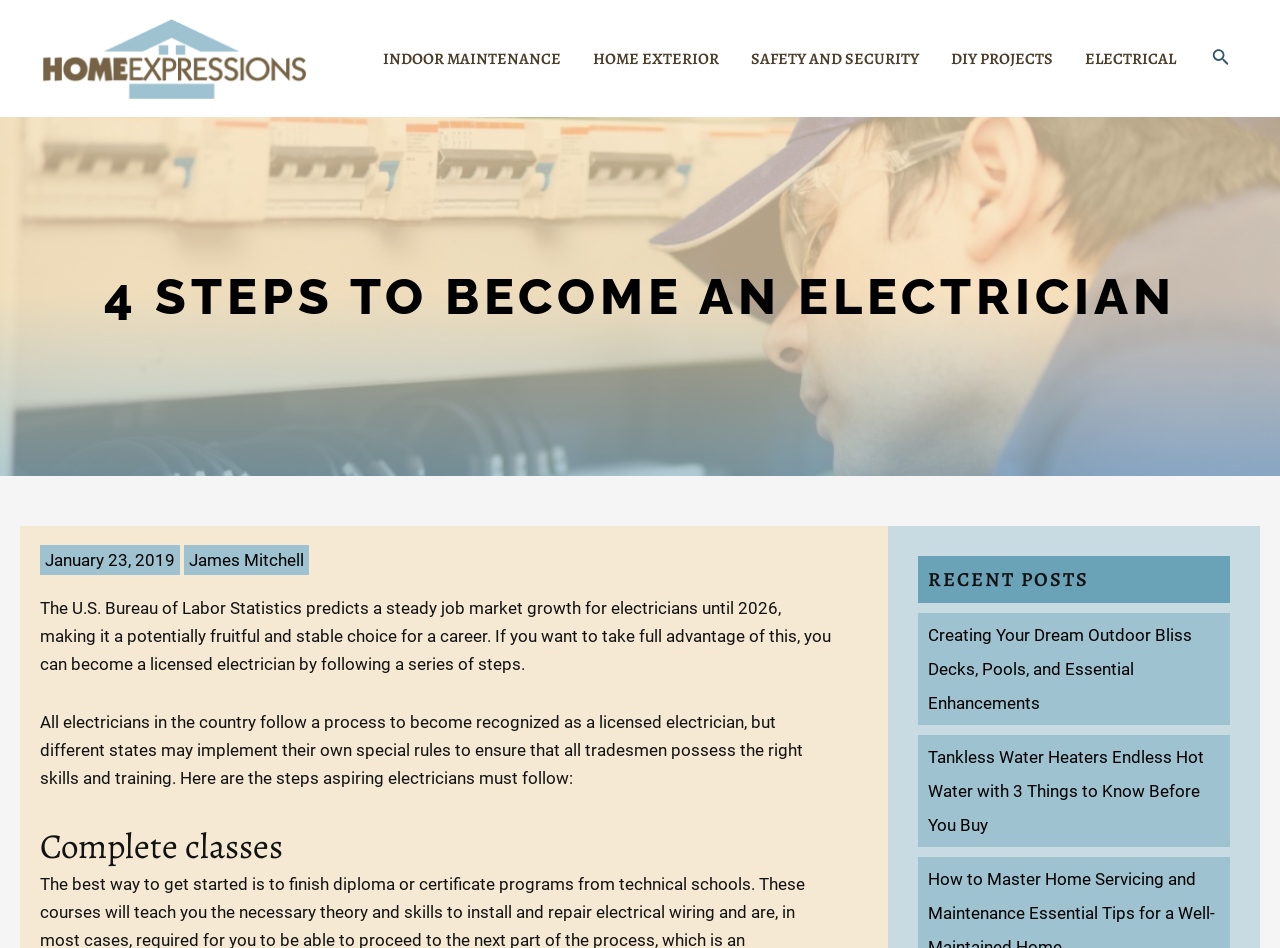Please determine the bounding box coordinates of the clickable area required to carry out the following instruction: "Click the homeexpressions.net logo". The coordinates must be four float numbers between 0 and 1, represented as [left, top, right, bottom].

[0.031, 0.051, 0.241, 0.072]